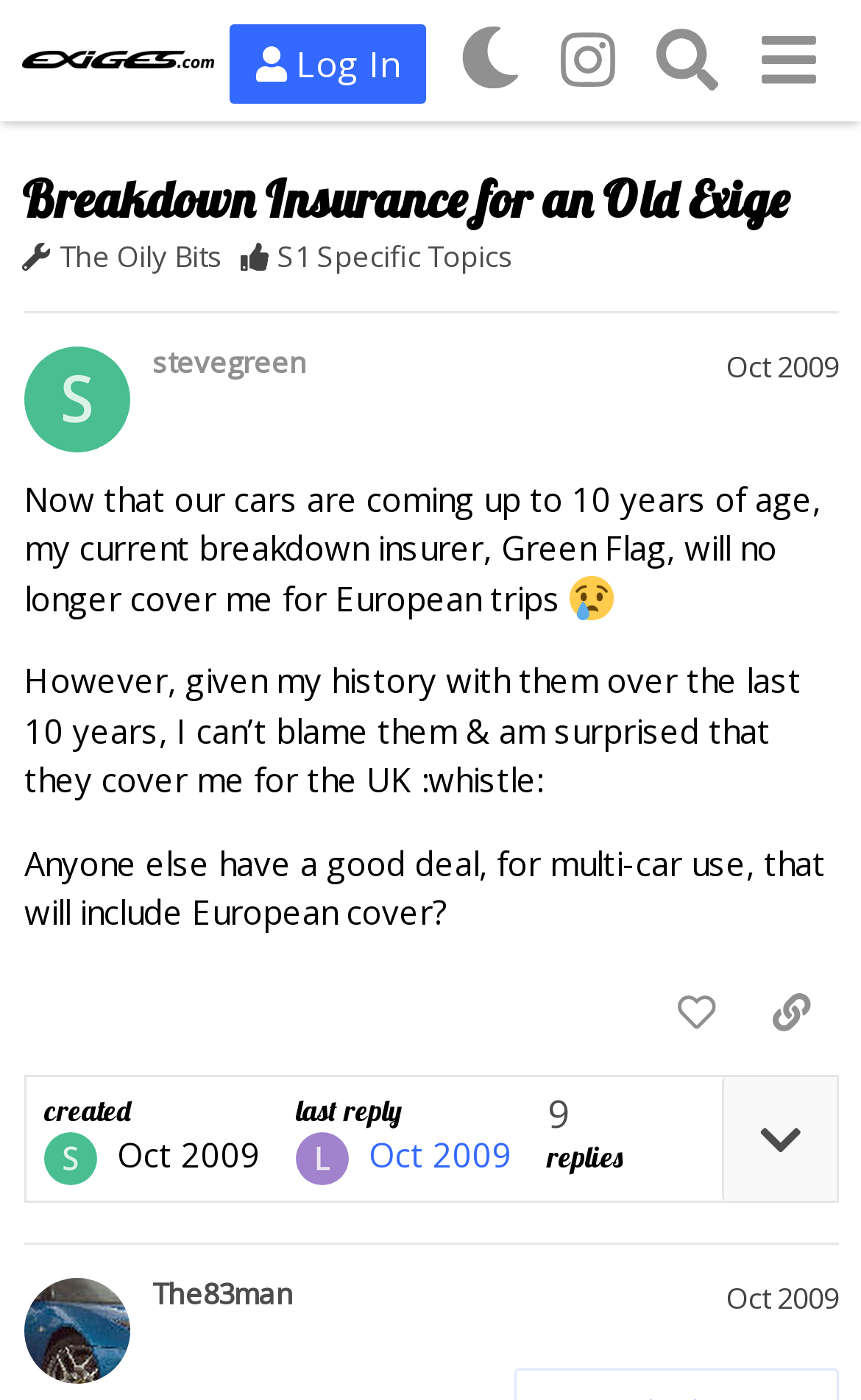Locate the bounding box coordinates of the area that needs to be clicked to fulfill the following instruction: "Copy a link to this post". The coordinates should be in the format of four float numbers between 0 and 1, namely [left, top, right, bottom].

[0.864, 0.693, 0.974, 0.752]